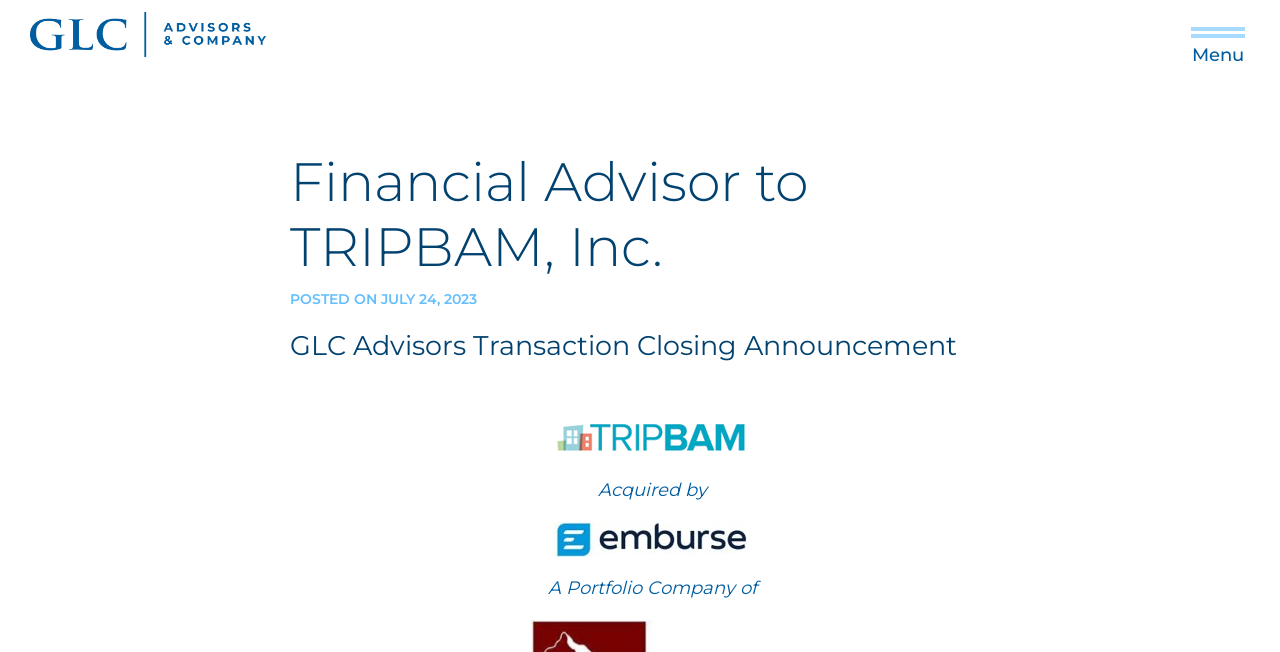Find the bounding box coordinates for the HTML element described as: "About Us". The coordinates should consist of four float values between 0 and 1, i.e., [left, top, right, bottom].

None